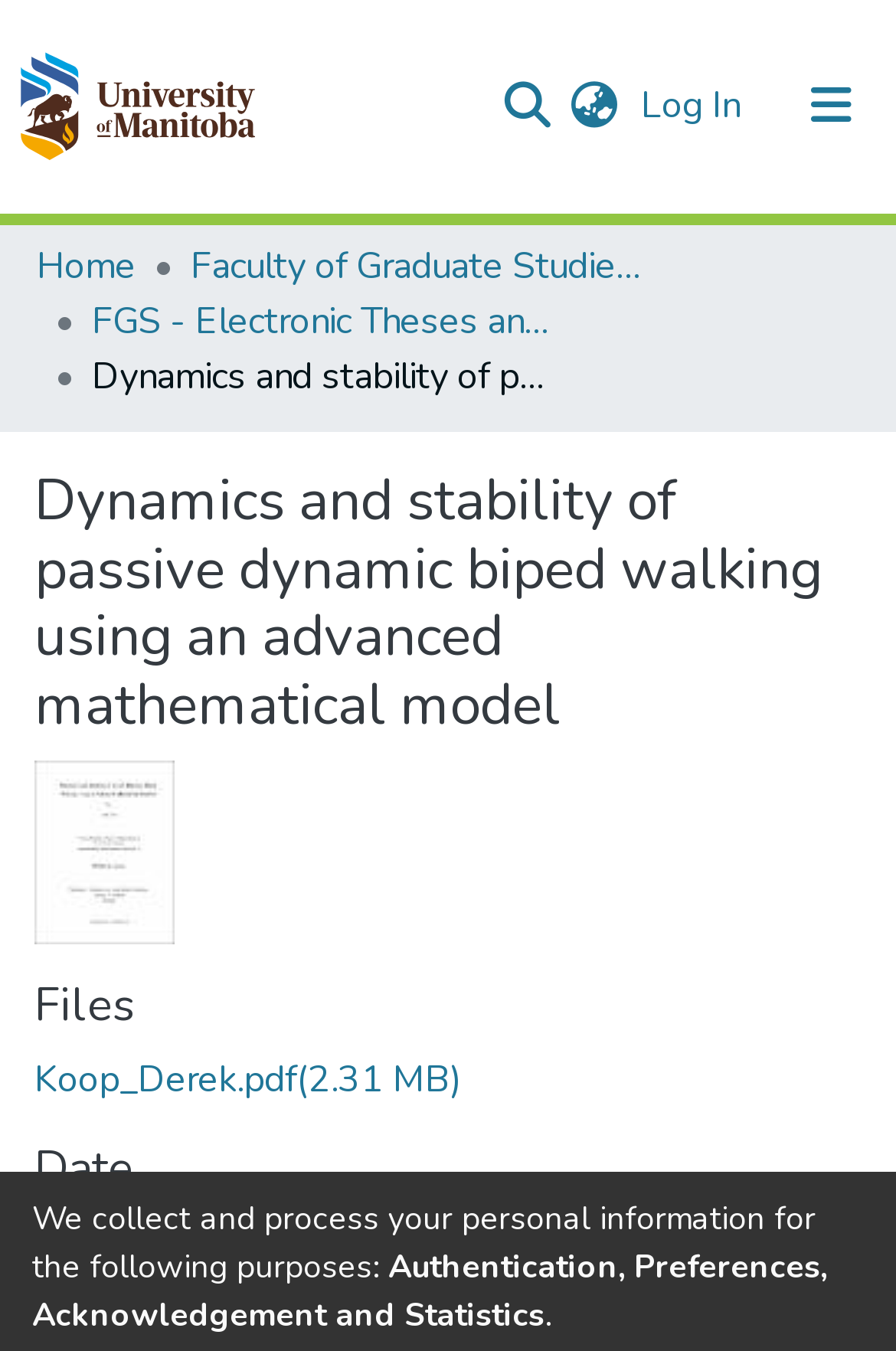Determine the bounding box coordinates for the area that should be clicked to carry out the following instruction: "Switch language".

[0.621, 0.058, 0.705, 0.099]